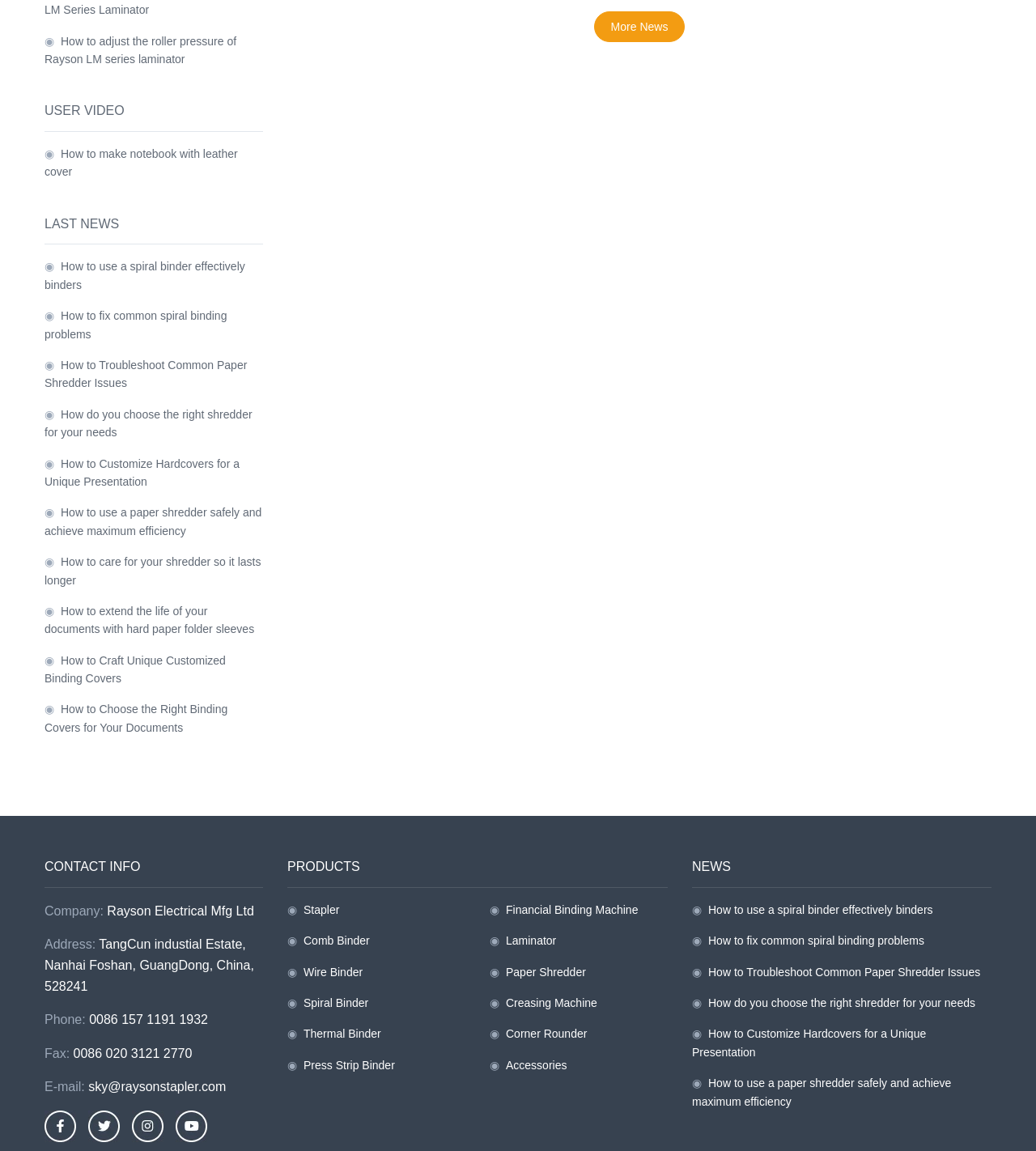Highlight the bounding box coordinates of the element that should be clicked to carry out the following instruction: "Read news about 'How to use a spiral binder effectively binders'". The coordinates must be given as four float numbers ranging from 0 to 1, i.e., [left, top, right, bottom].

[0.684, 0.785, 0.9, 0.796]